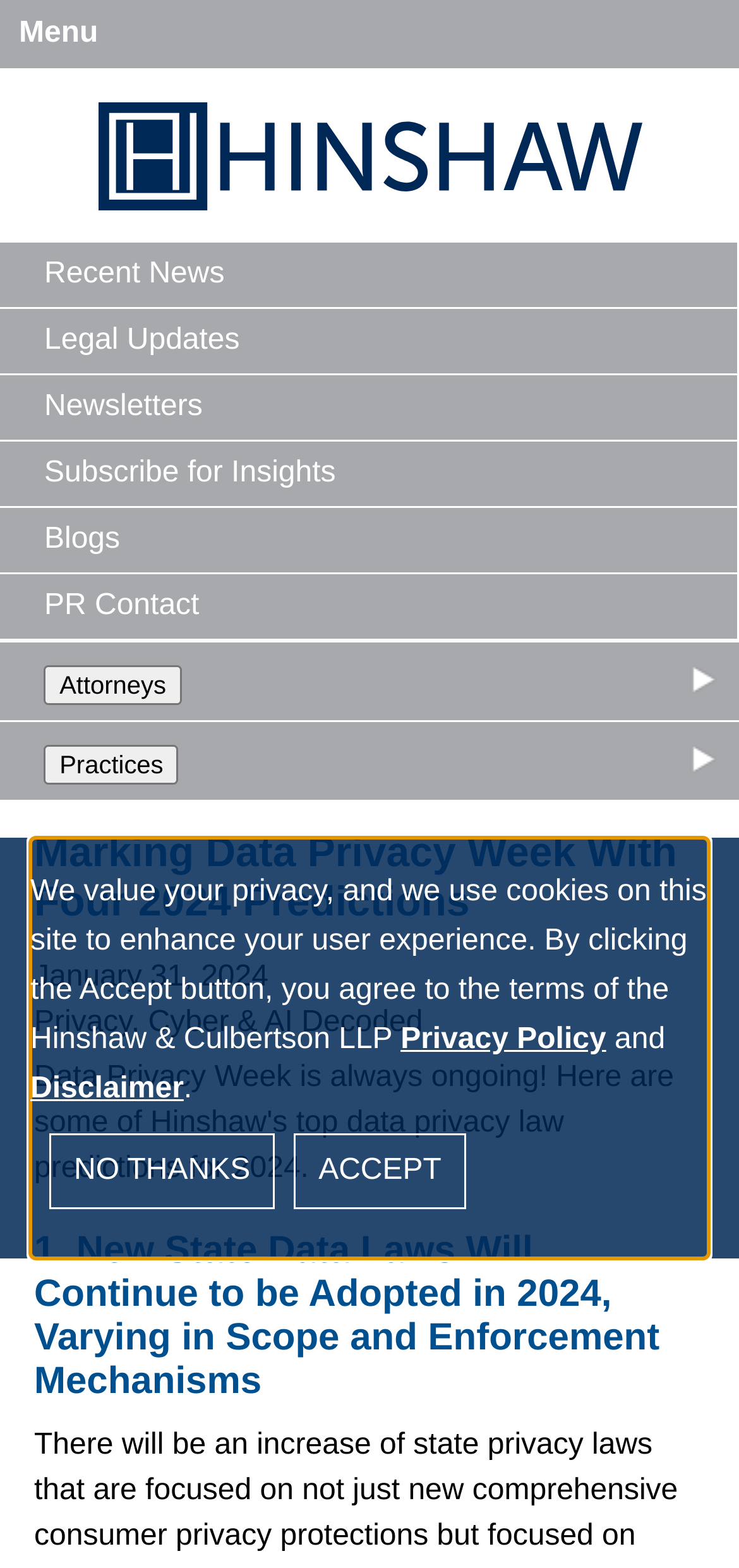What is the name of the law firm? Using the information from the screenshot, answer with a single word or phrase.

Hinshaw & Culbertson LLP